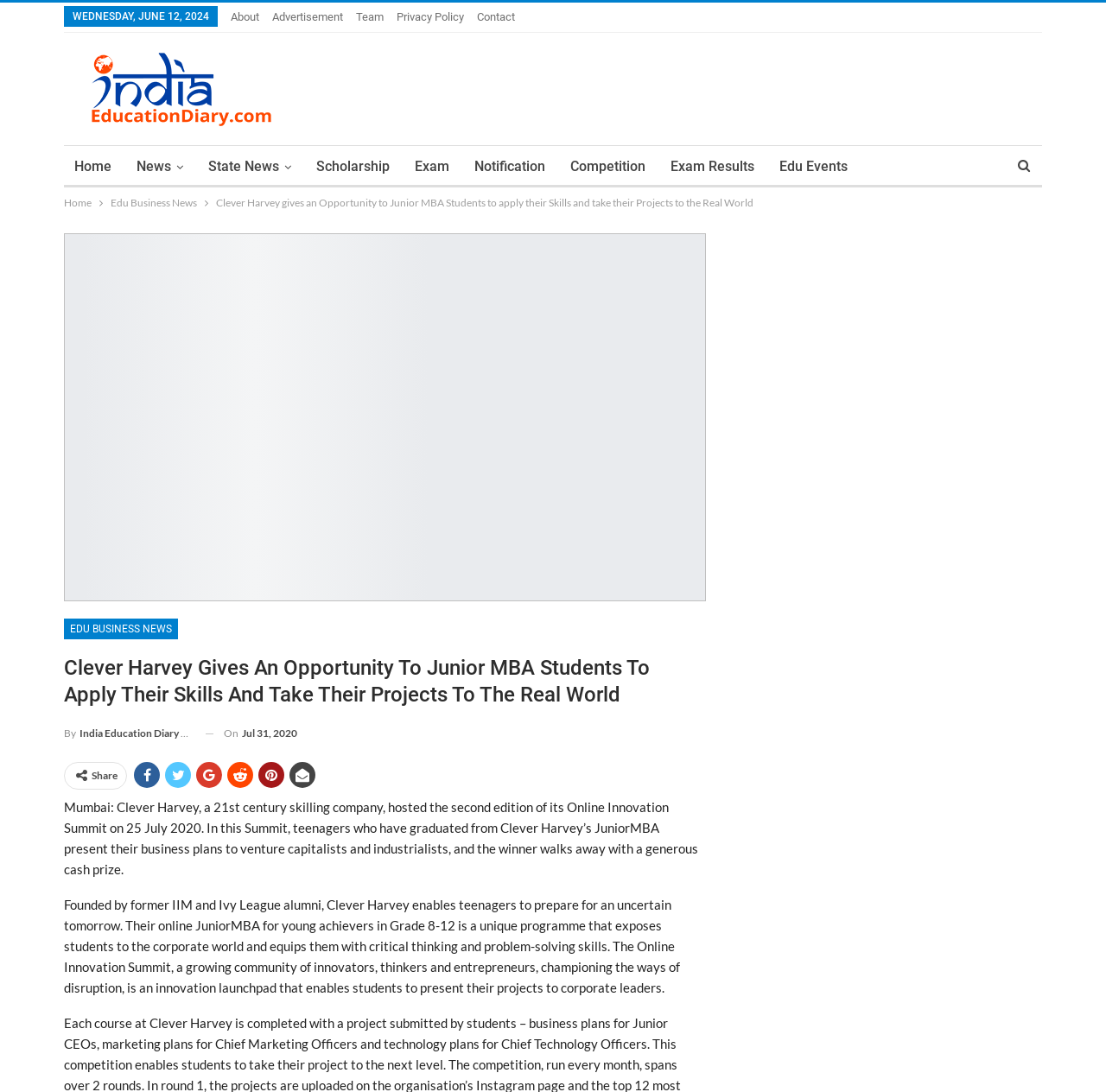What is the name of the company mentioned in the webpage?
Based on the content of the image, thoroughly explain and answer the question.

I found the company name by reading the text content of the webpage, specifically the sentence 'Mumbai: Clever Harvey, a 21st century skilling company, hosted the second edition of its Online Innovation Summit on 25 July 2020.' which mentions the company name.